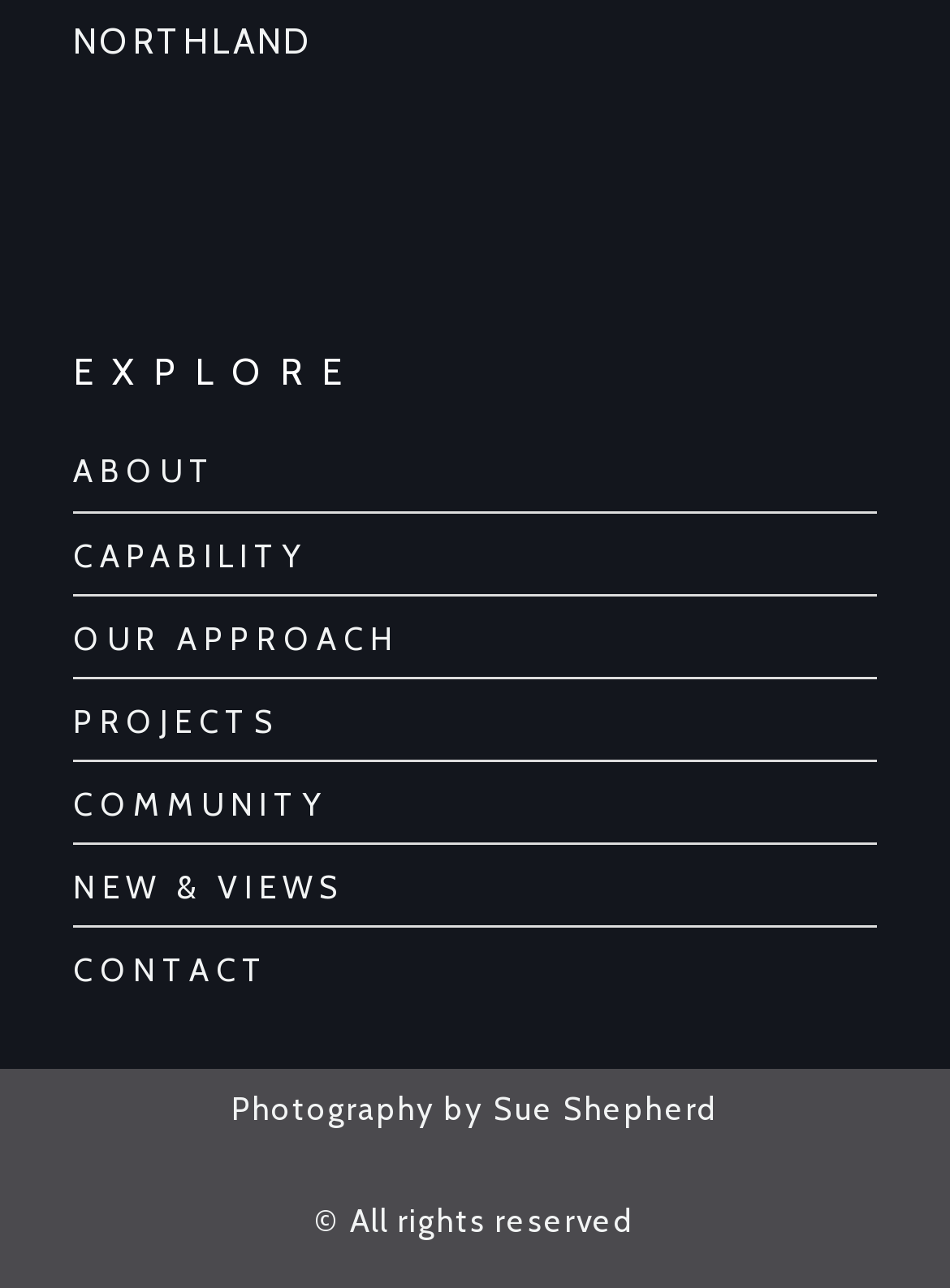Determine the bounding box coordinates of the element that should be clicked to execute the following command: "check NEW & VIEWS".

[0.077, 0.667, 0.923, 0.709]